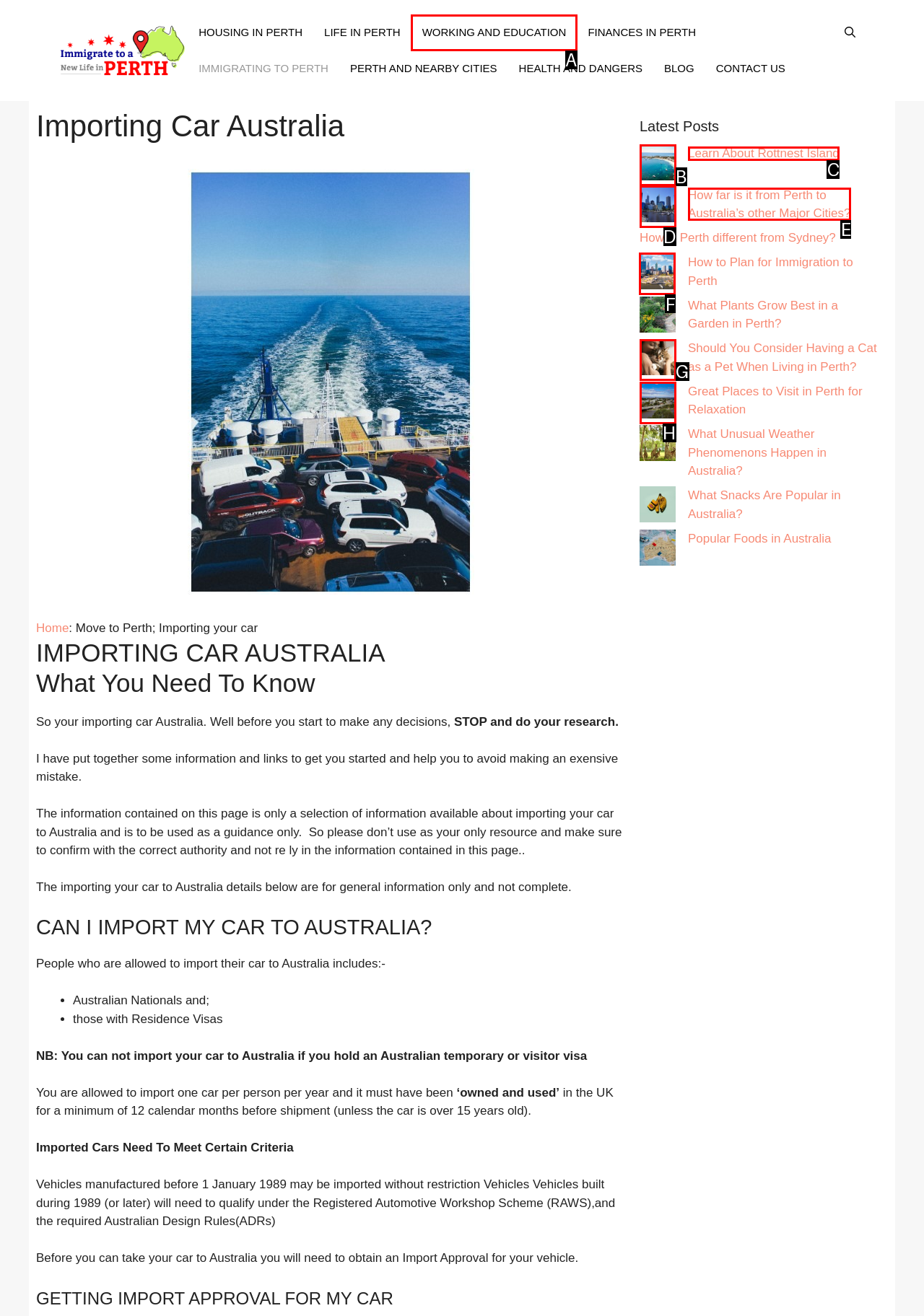Determine the right option to click to perform this task: Click on 'How to Plan for Immigration to Perth' link
Answer with the correct letter from the given choices directly.

F